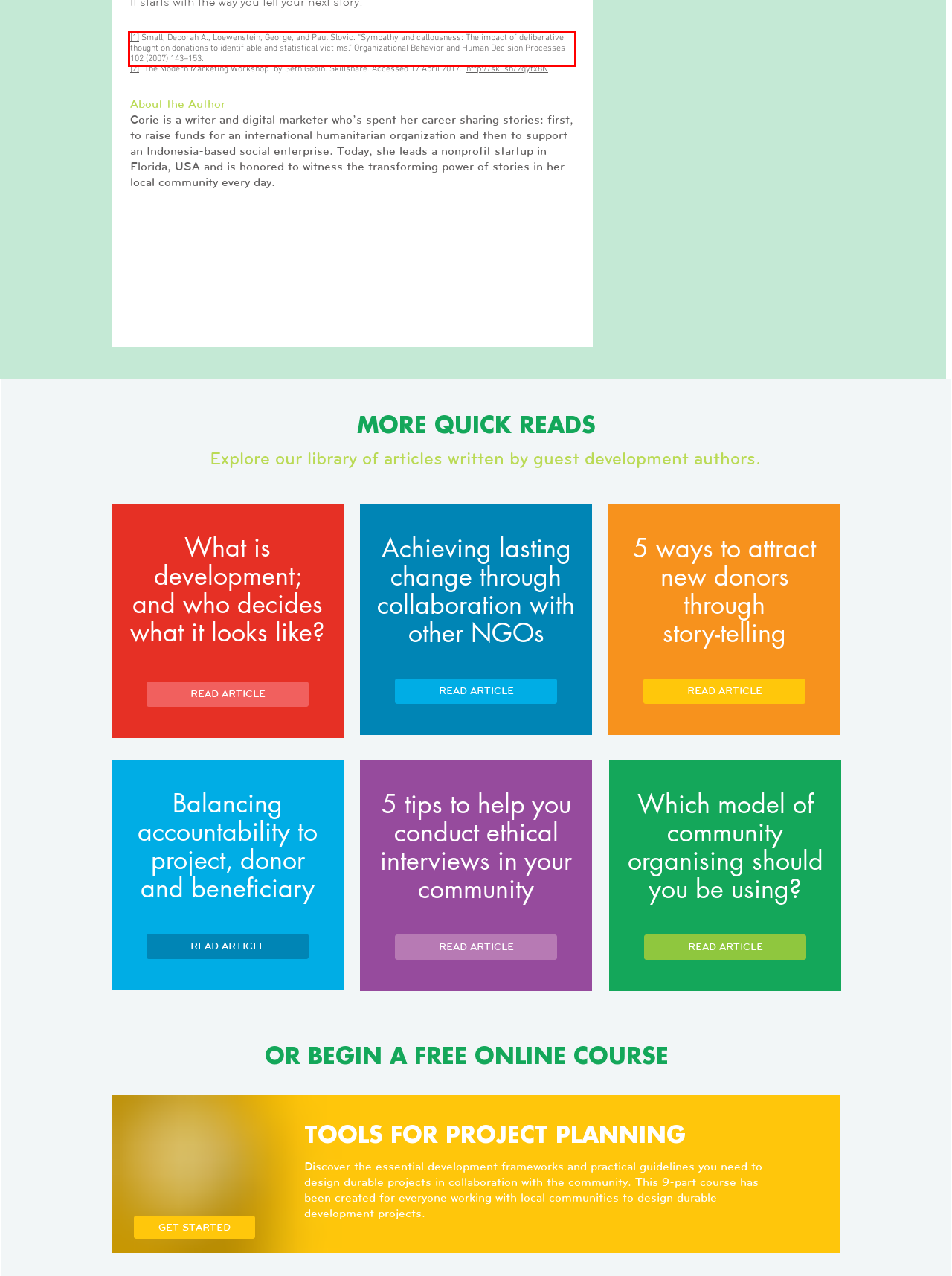Please examine the screenshot of the webpage and read the text present within the red rectangle bounding box.

[1] Small, Deborah A., Loewenstein, George, and Paul Slovic. “Sympathy and callousness: The impact of deliberative thought on donations to identifiable and statistical victims.” Organizational Behavior and Human Decision Processes 102 (2007) 143–153.